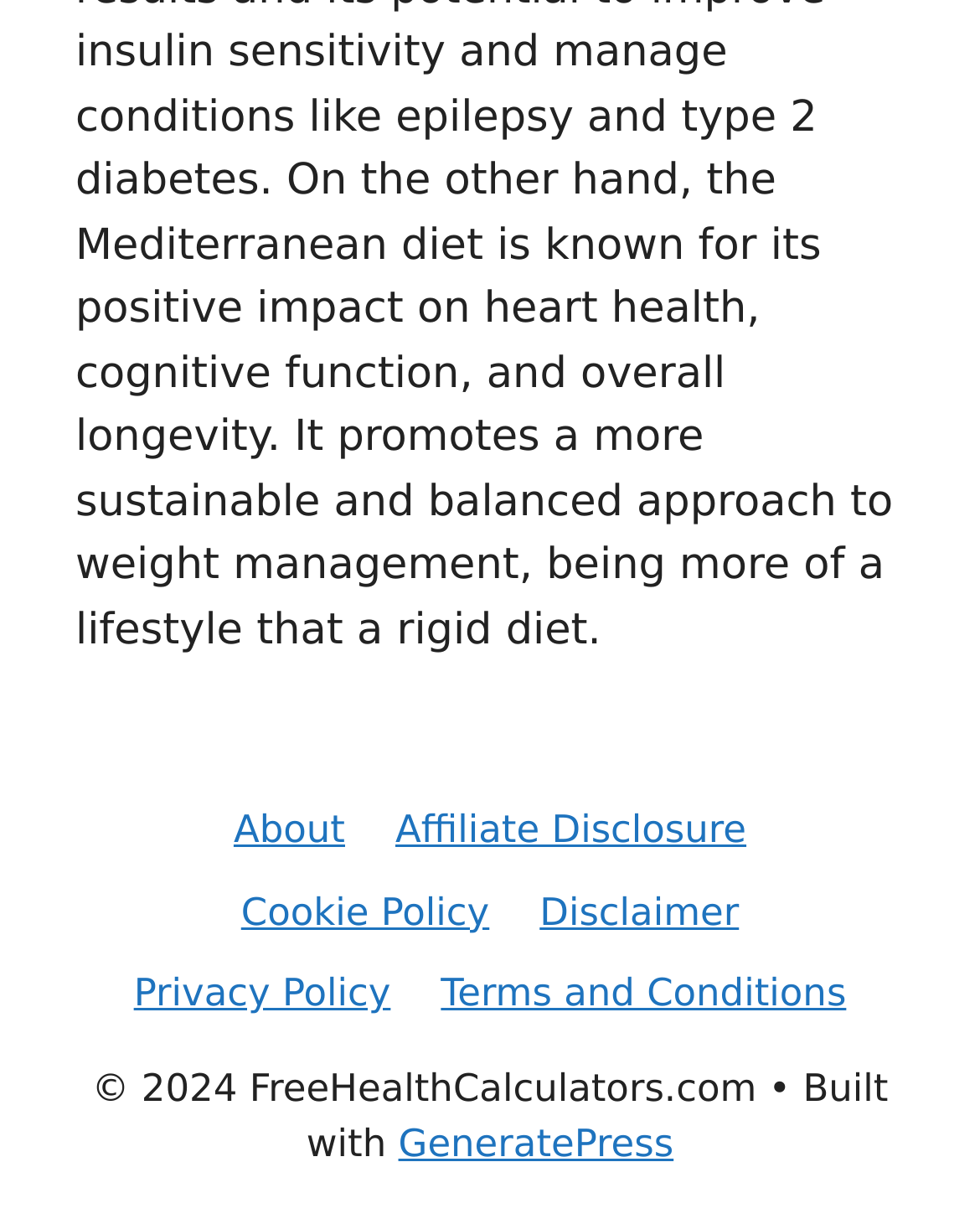What is the name of the website?
Please provide a comprehensive answer based on the information in the image.

I determined the name of the website by looking at the copyright information at the bottom of the page, which states '© 2024 FreeHealthCalculators.com'.